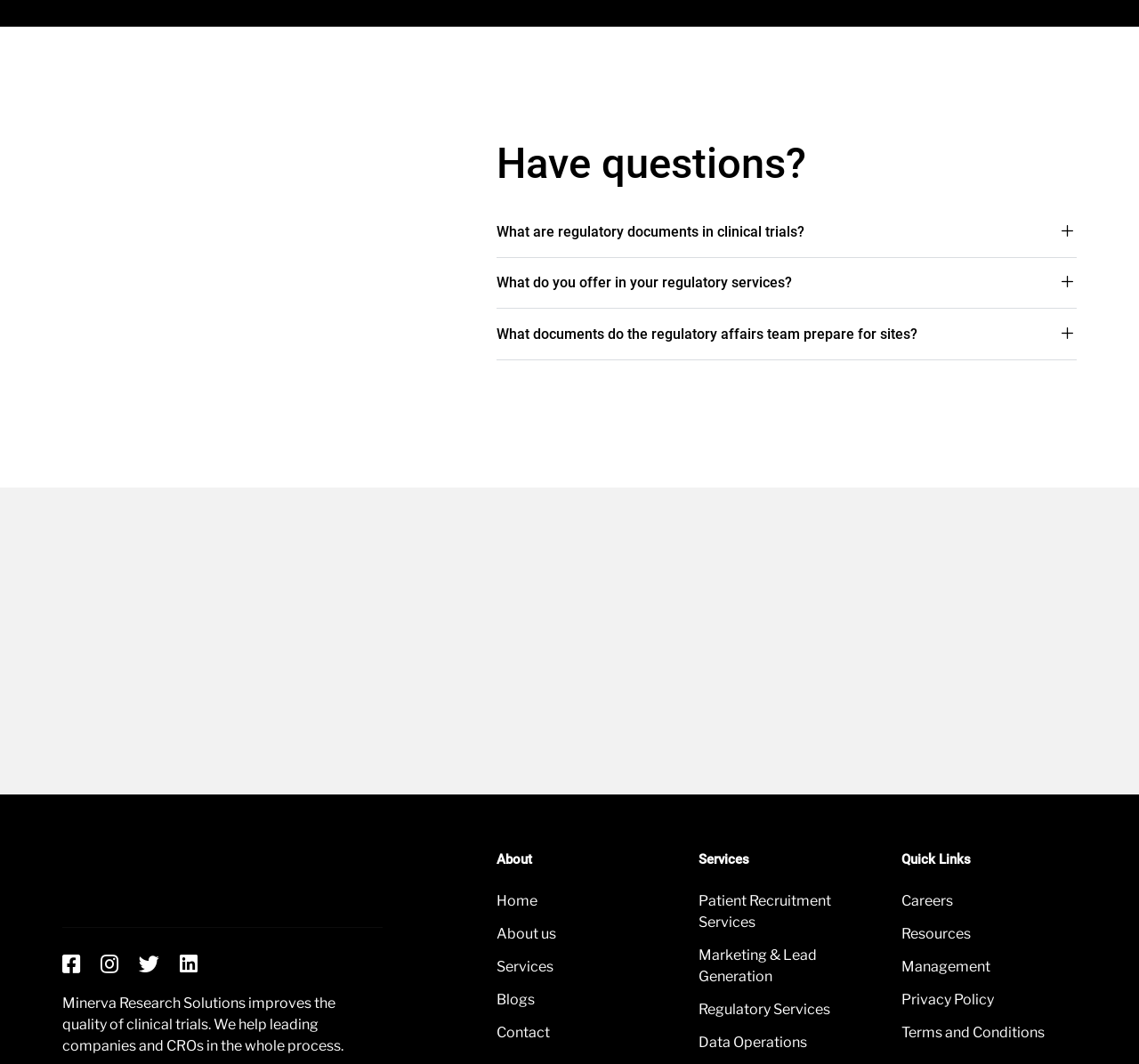Provide the bounding box coordinates of the section that needs to be clicked to accomplish the following instruction: "Click on 'Get Started Today'."

[0.741, 0.583, 0.875, 0.621]